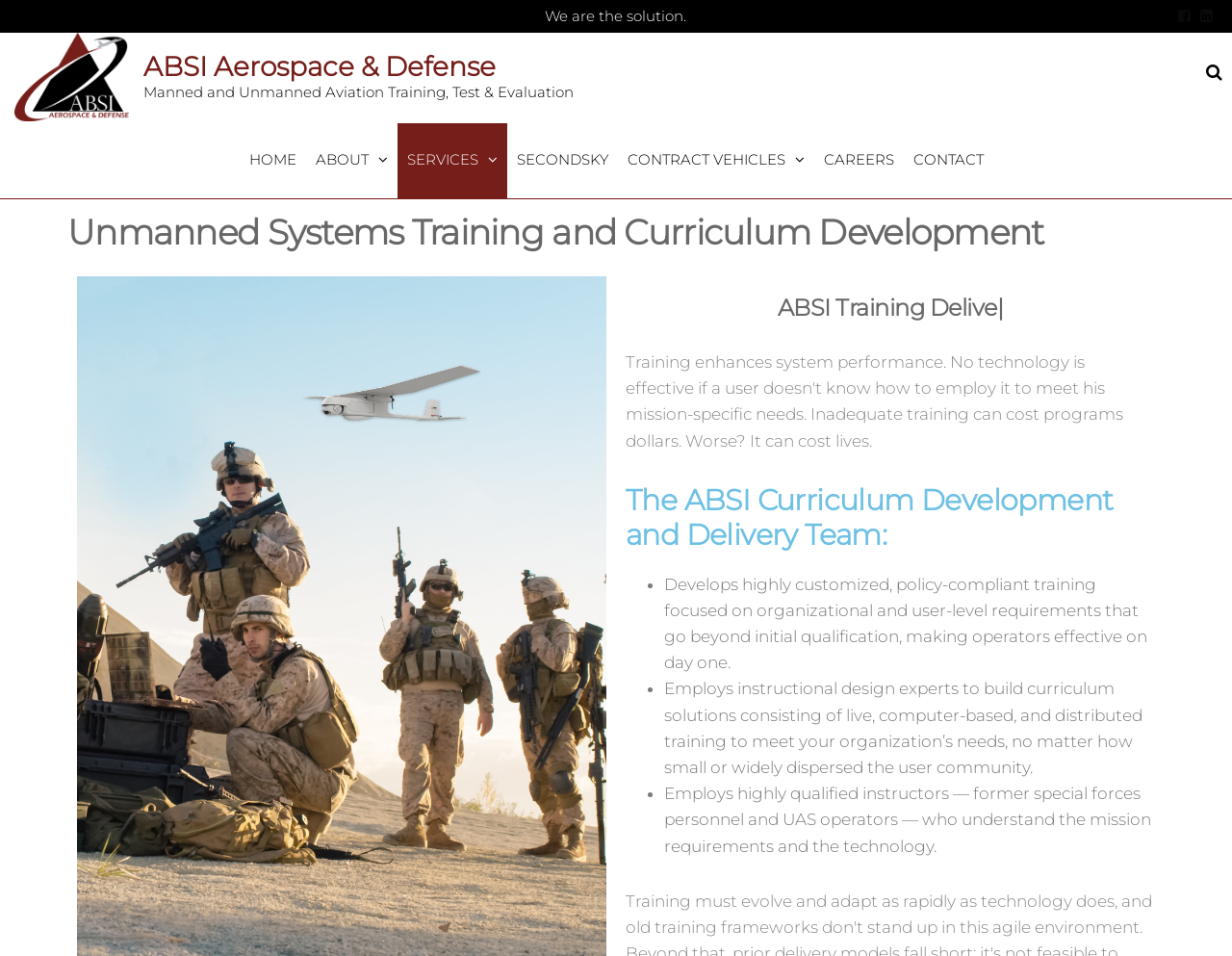What types of training does ABSI offer?
Based on the image content, provide your answer in one word or a short phrase.

Live, computer-based, and distributed training